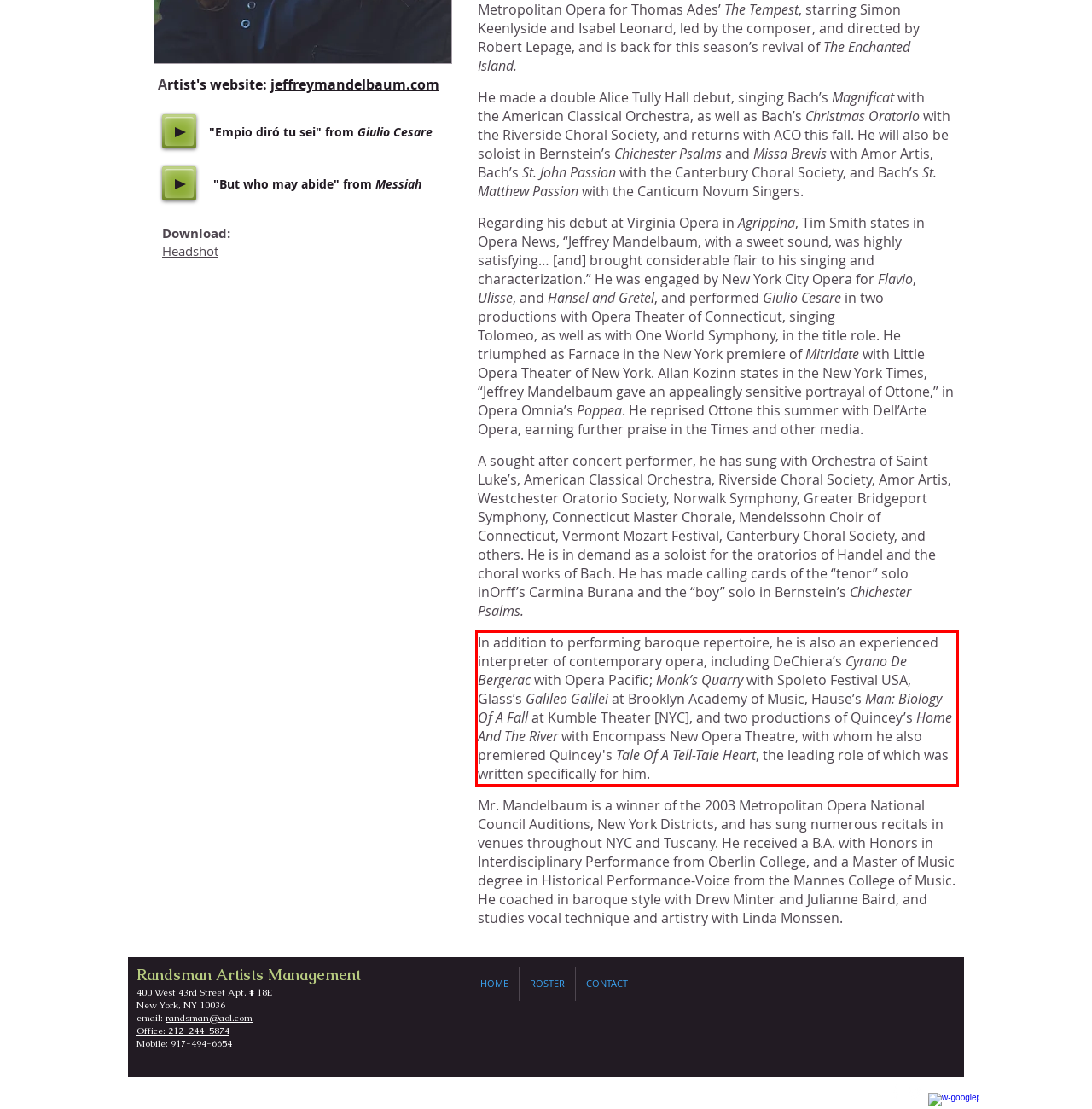Please use OCR to extract the text content from the red bounding box in the provided webpage screenshot.

In addition to performing baroque repertoire, he is also an experienced interpreter of contemporary opera, including DeChiera’s Cyrano De Bergerac with Opera Pacific; Monk’s Quarry with Spoleto Festival USA, Glass’s Galileo Galilei at Brooklyn Academy of Music, Hause’s Man: Biology Of A Fall at Kumble Theater [NYC], and two productions of Quincey’s Home And The River with Encompass New Opera Theatre, with whom he also premiered Quincey's Tale Of A Tell-Tale Heart, the leading role of which was written specifically for him.